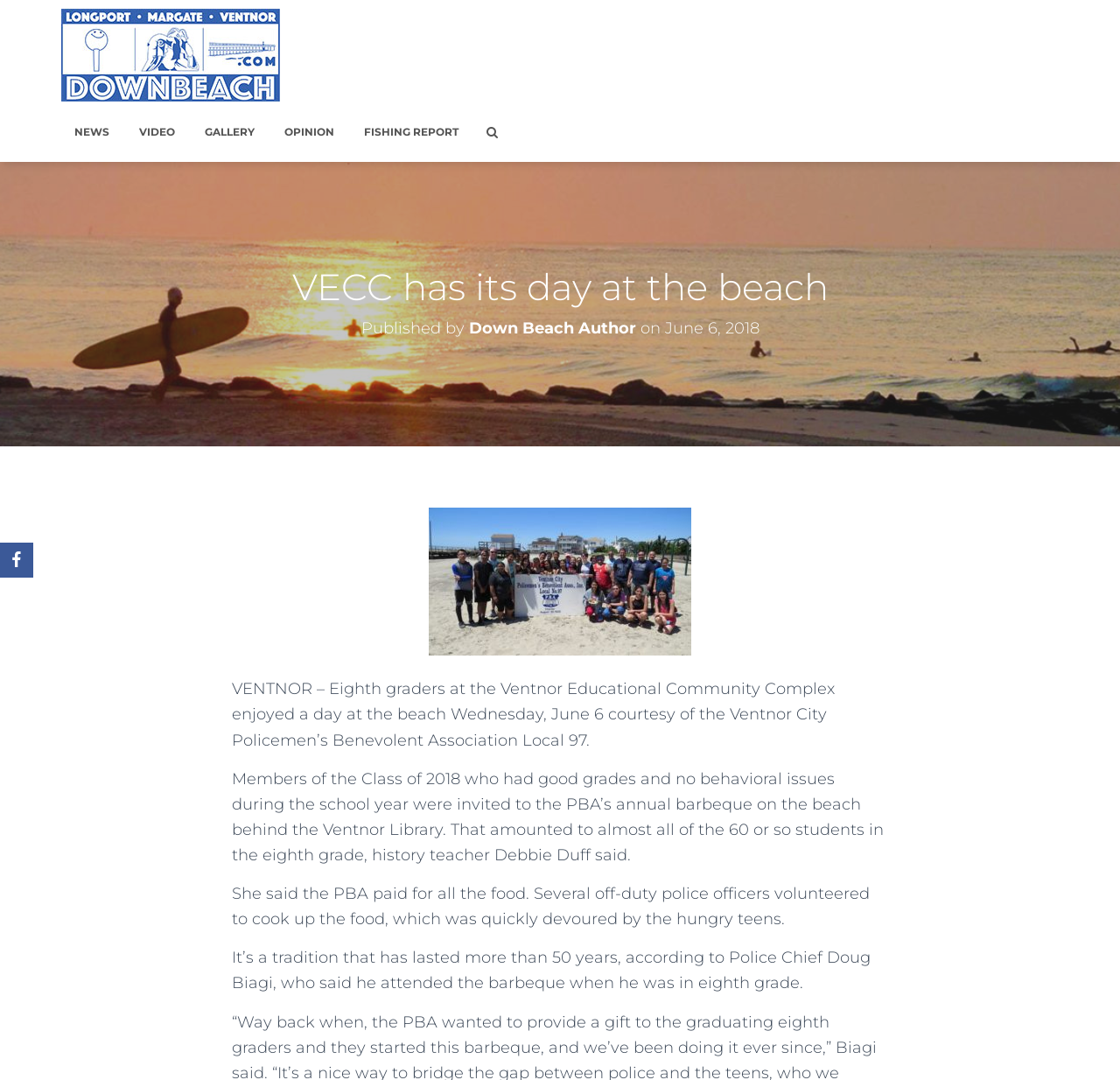Generate a thorough caption detailing the webpage content.

The webpage appears to be a news article about an event where eighth graders from the Ventnor Educational Community Complex enjoyed a day at the beach courtesy of the Ventnor City Policemen's Benevolent Association Local 97. 

At the top left of the page, there is a logo or icon labeled "DOWNBEACH" which is also a link. Next to it, there are several links to different sections of the website, including "NEWS", "VIDEO", "GALLERY", "OPINION", and "FISHING REPORT". A search bar is located to the right of these links.

Below these links, there is a heading that reads "VECC has its day at the beach" followed by a subheading that indicates the article was published by Down Beach Author on June 6, 2018. The author's name is a link. 

The main content of the article is divided into four paragraphs. The first paragraph describes the event, stating that eighth graders who had good grades and no behavioral issues were invited to the PBA's annual barbecue on the beach. The second paragraph explains that almost all of the 60 or so students in the eighth grade were invited, and that the PBA paid for all the food. The third paragraph describes how off-duty police officers volunteered to cook the food, which was quickly devoured by the hungry teens. The fourth paragraph mentions that this tradition has lasted more than 50 years, according to Police Chief Doug Biagi.

At the bottom left of the page, there is a link to Facebook.